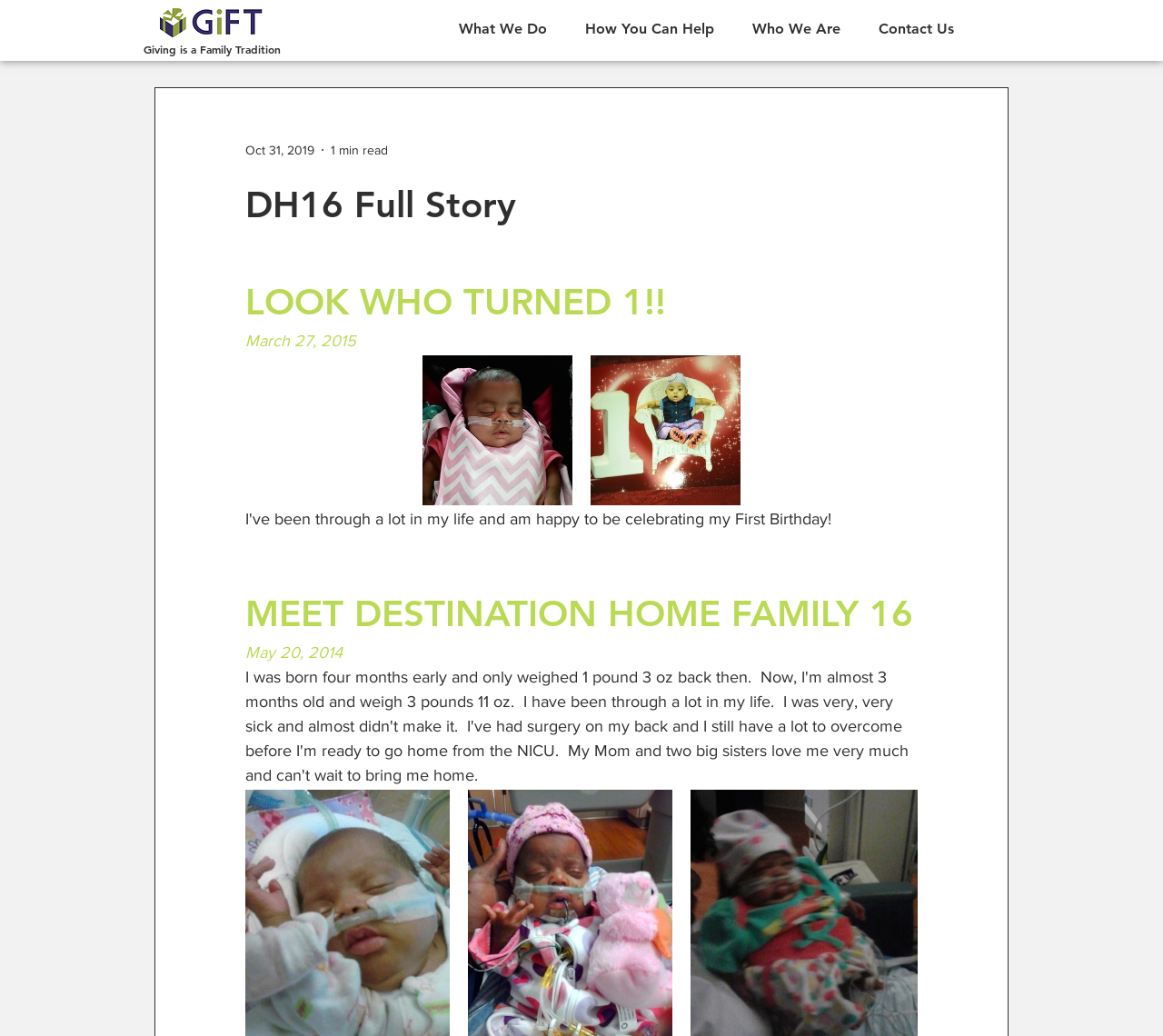Give a detailed explanation of the elements present on the webpage.

The webpage is about DH16, with a focus on a family's story. At the top, there is a logo, "Gift Logo.png", positioned on the left side. Below the logo, there is a heading "Giving is a Family Tradition". 

To the right of the logo, there is a navigation menu labeled "Site", which contains four links: "What We Do", "How You Can Help", "Who We Are", and "Contact Us". 

The main content of the webpage is divided into sections, each with a heading and some links. The first section has a heading "DH16 Full Story" with a link to the full story. Below this, there is a heading "LOOK WHO TURNED 1!!" with a link to the same title. There is also a link to a date, "March 27, 2015". 

In the middle of the page, there are two images, one positioned to the left and the other to the right, both labeled "Untitled image". 

The next section has a heading with no text, followed by a heading "MEET DESTINATION HOME FAMILY 16" with a link to the same title. There is also a link to a date, "May 20, 2014". 

At the top of the page, there are two generic elements, one displaying the date "Oct 31, 2019" and the other displaying the text "1 min read".